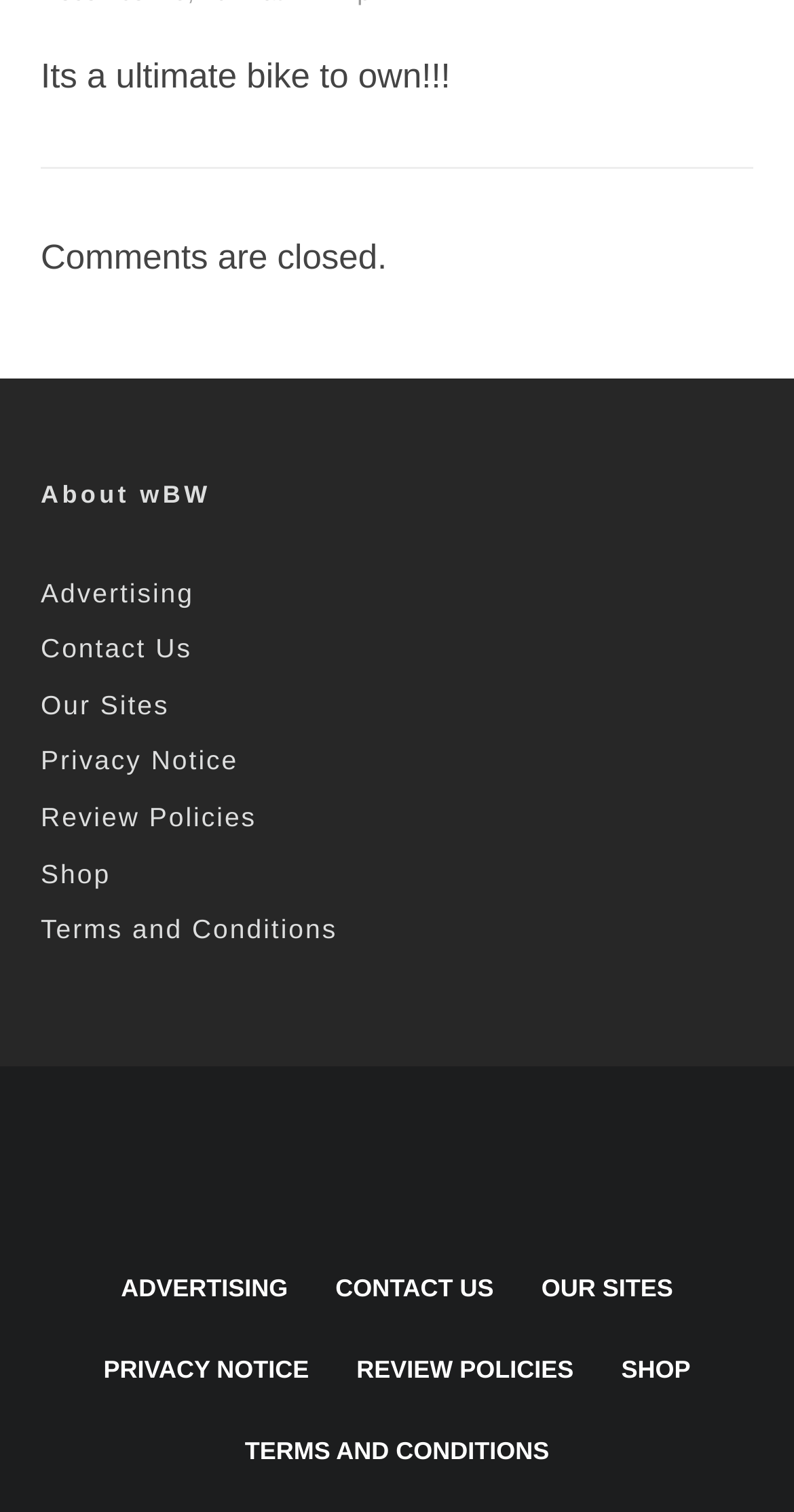Determine the bounding box coordinates for the area that should be clicked to carry out the following instruction: "click About wBW".

[0.051, 0.318, 0.949, 0.337]